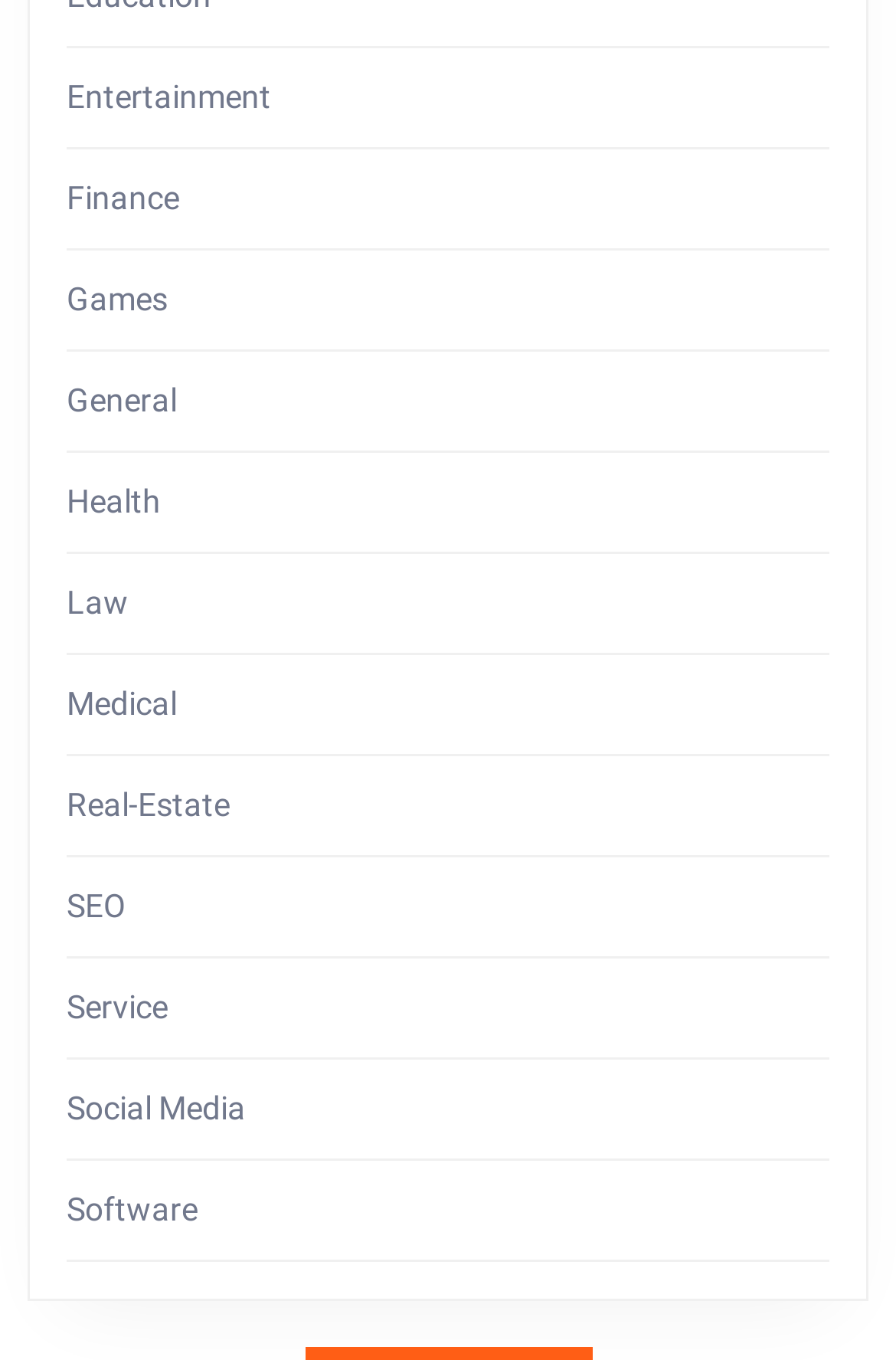Identify the bounding box coordinates of the region that should be clicked to execute the following instruction: "Explore Games".

[0.074, 0.206, 0.187, 0.233]